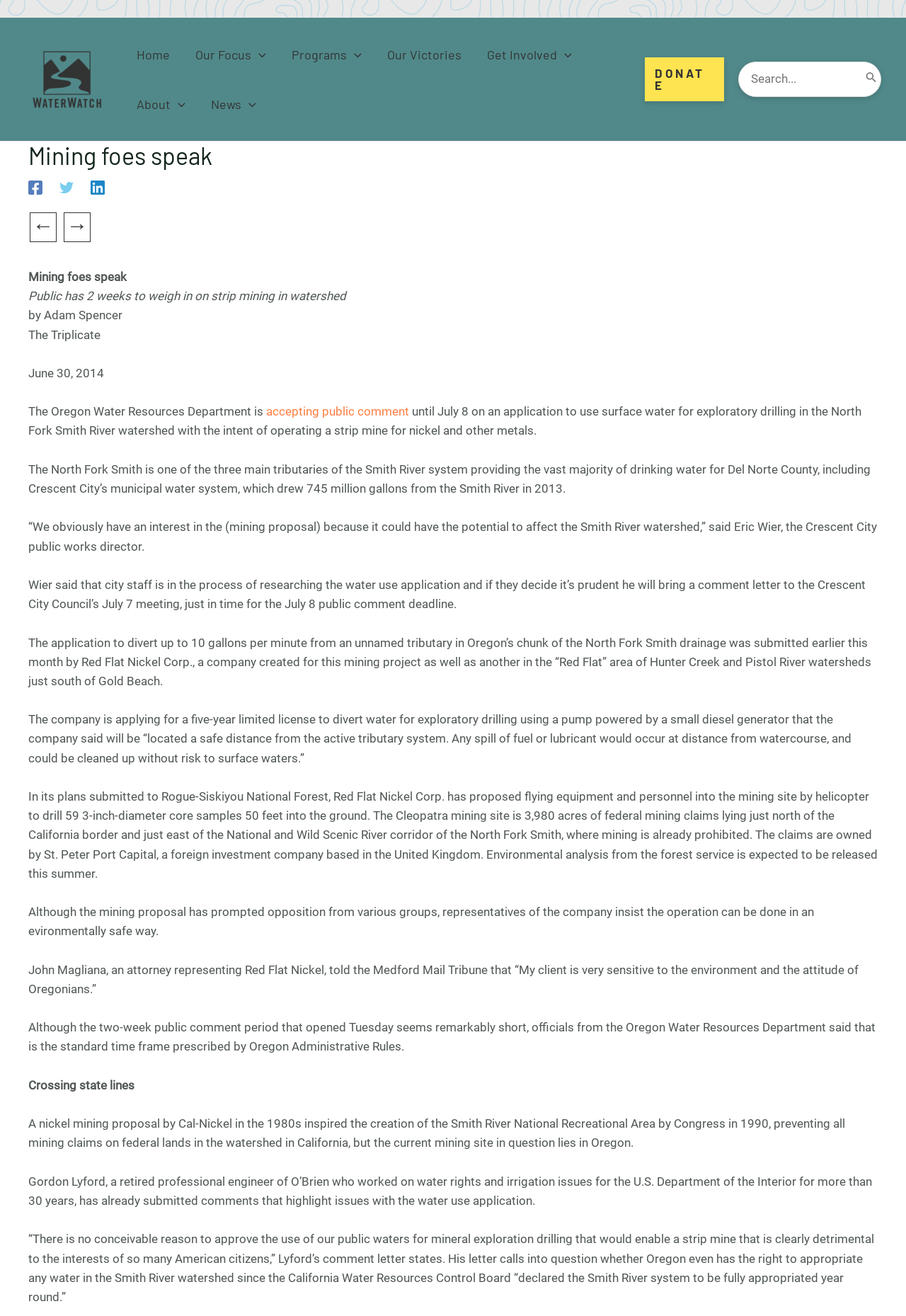Please locate the bounding box coordinates for the element that should be clicked to achieve the following instruction: "Post a comment". Ensure the coordinates are given as four float numbers between 0 and 1, i.e., [left, top, right, bottom].

None